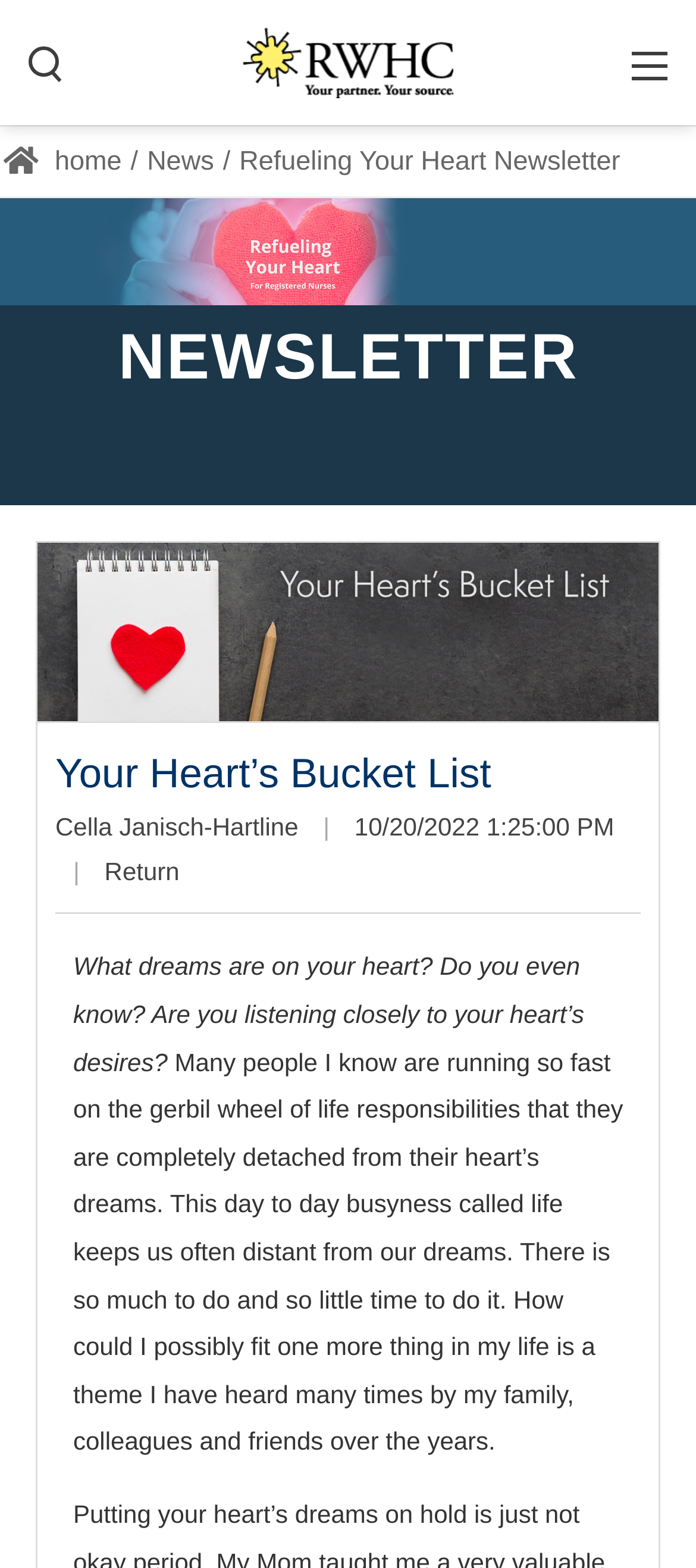What is the name of the website?
Could you answer the question with a detailed and thorough explanation?

I found the answer by looking at the top navigation menu, where I saw a link with the text 'RWHC'. This suggests that the name of the website is 'RWHC'.